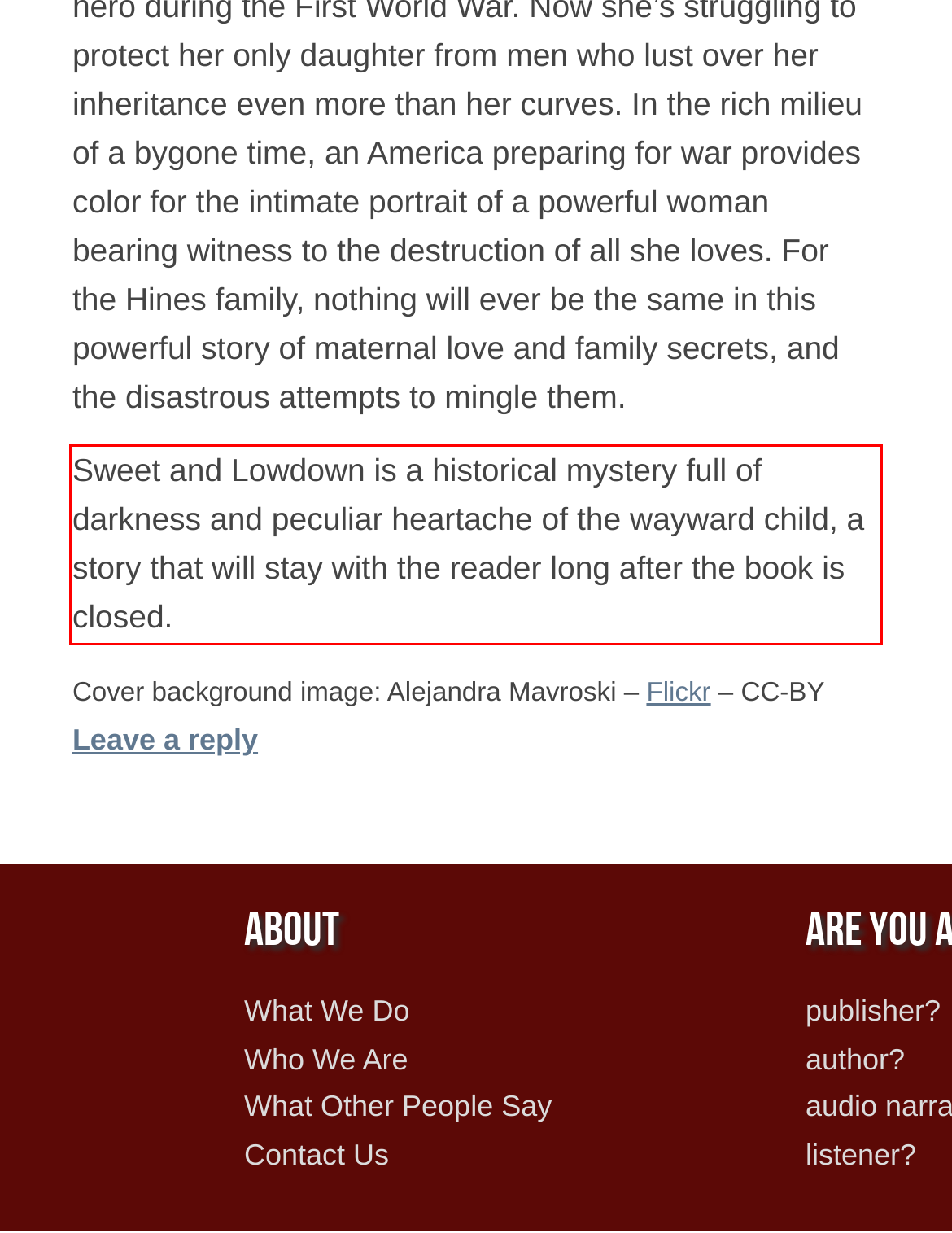From the screenshot of the webpage, locate the red bounding box and extract the text contained within that area.

Sweet and Lowdown is a historical mystery full of darkness and peculiar heartache of the wayward child, a story that will stay with the reader long after the book is closed.